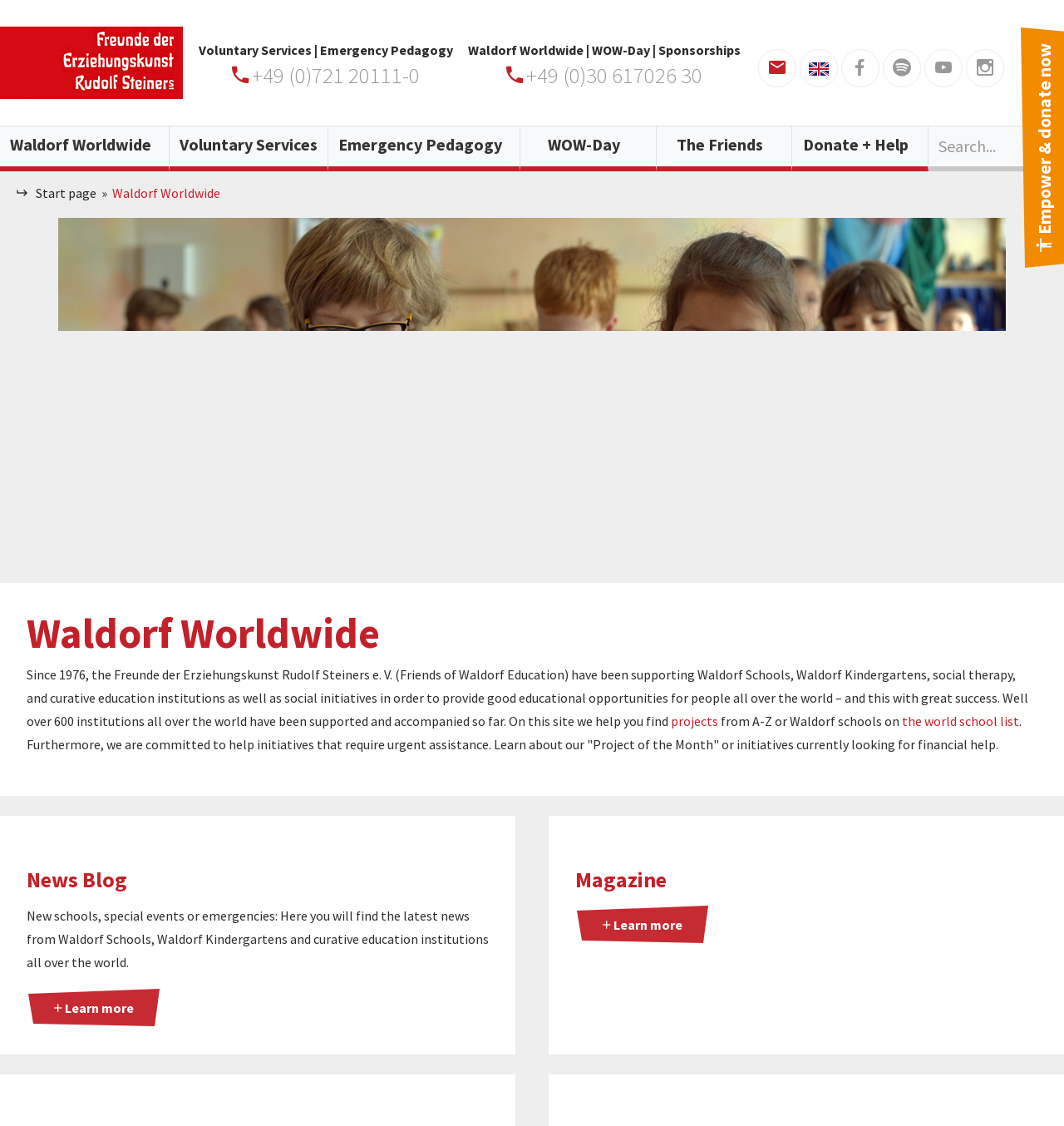Locate the UI element that matches the description the world school list in the webpage screenshot. Return the bounding box coordinates in the format (top-left x, top-left y, bottom-right x, bottom-right y), with values ranging from 0 to 1.

[0.848, 0.633, 0.958, 0.648]